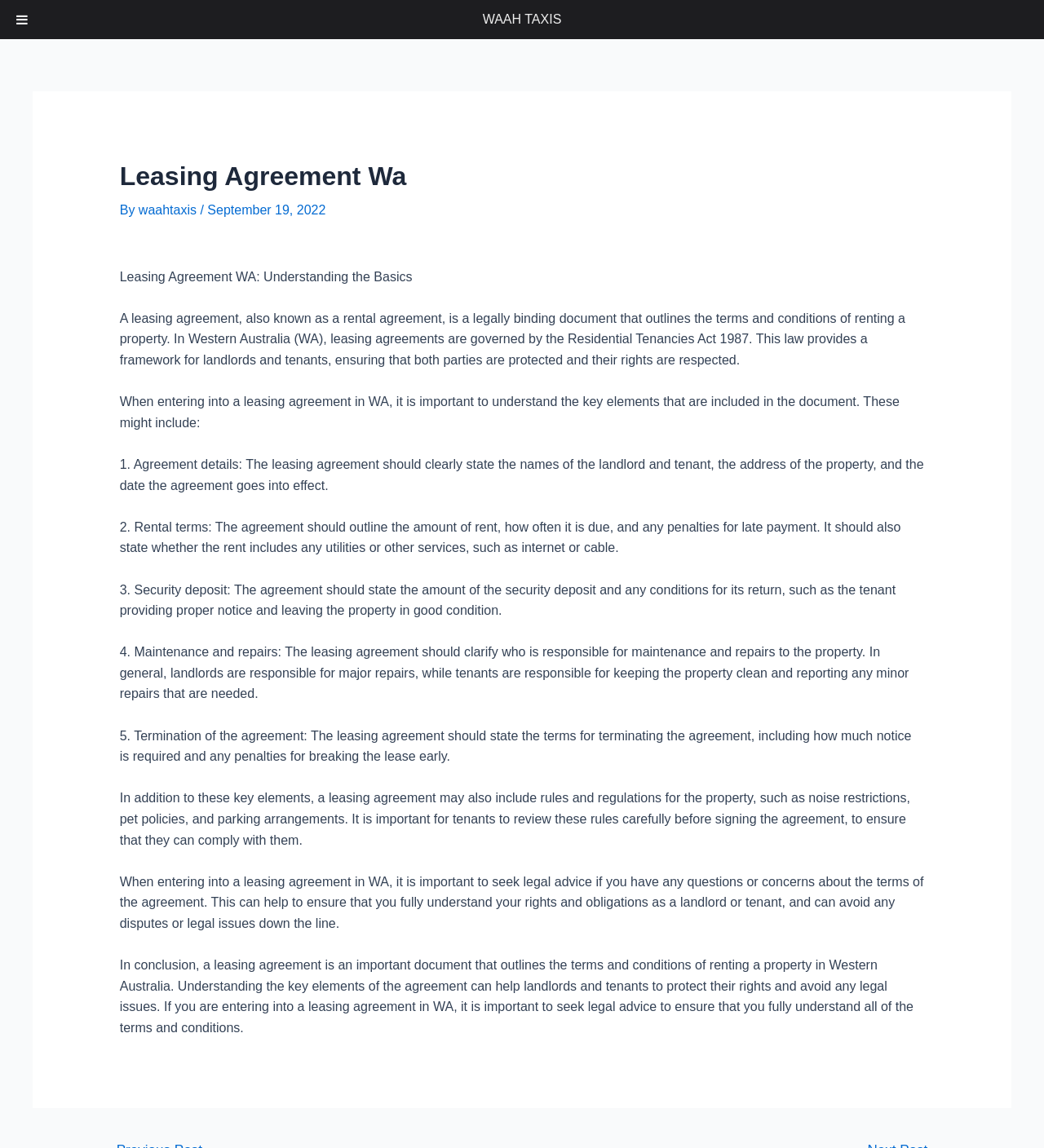Give an in-depth explanation of the webpage layout and content.

The webpage is about leasing agreements in Western Australia, specifically focusing on the basics and key elements of such agreements. At the top, there is a header section with the title "Leasing Agreement Wa – WAAH TAXIS" and a link to "waahtaxis" with a date "September 19, 2022" next to it. 

Below the header, there is a main article section that occupies most of the page. The article starts with a heading "Leasing Agreement WA: Understanding the Basics" followed by a brief introduction to leasing agreements in Western Australia. 

The article then explains the key elements of a leasing agreement, including agreement details, rental terms, security deposit, maintenance and repairs, and termination of the agreement. Each of these elements is described in a separate paragraph, with clear and concise language. 

Additionally, the article mentions that a leasing agreement may also include rules and regulations for the property, such as noise restrictions, pet policies, and parking arrangements. It advises tenants to review these rules carefully before signing the agreement. 

The article concludes by emphasizing the importance of seeking legal advice when entering into a leasing agreement in Western Australia, to ensure that both landlords and tenants fully understand their rights and obligations. 

At the top-left corner of the page, there is a button labeled "Toggle Menu". At the top-center of the page, there is a link to "WAAH TAXIS".